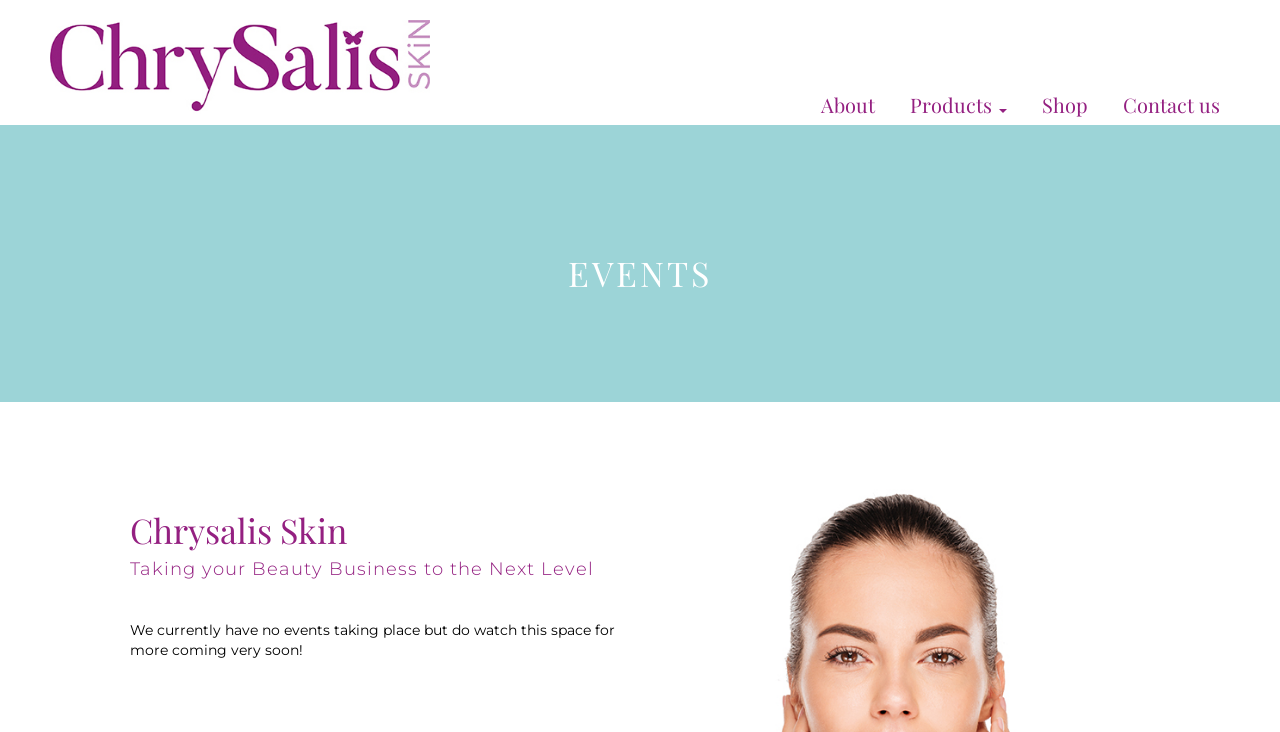What is the name of the skin care business?
Carefully examine the image and provide a detailed answer to the question.

The name of the skin care business can be found in the heading element at the top of the page, which reads 'Chrysalis Skin'. This is also confirmed by the link element with the same text.